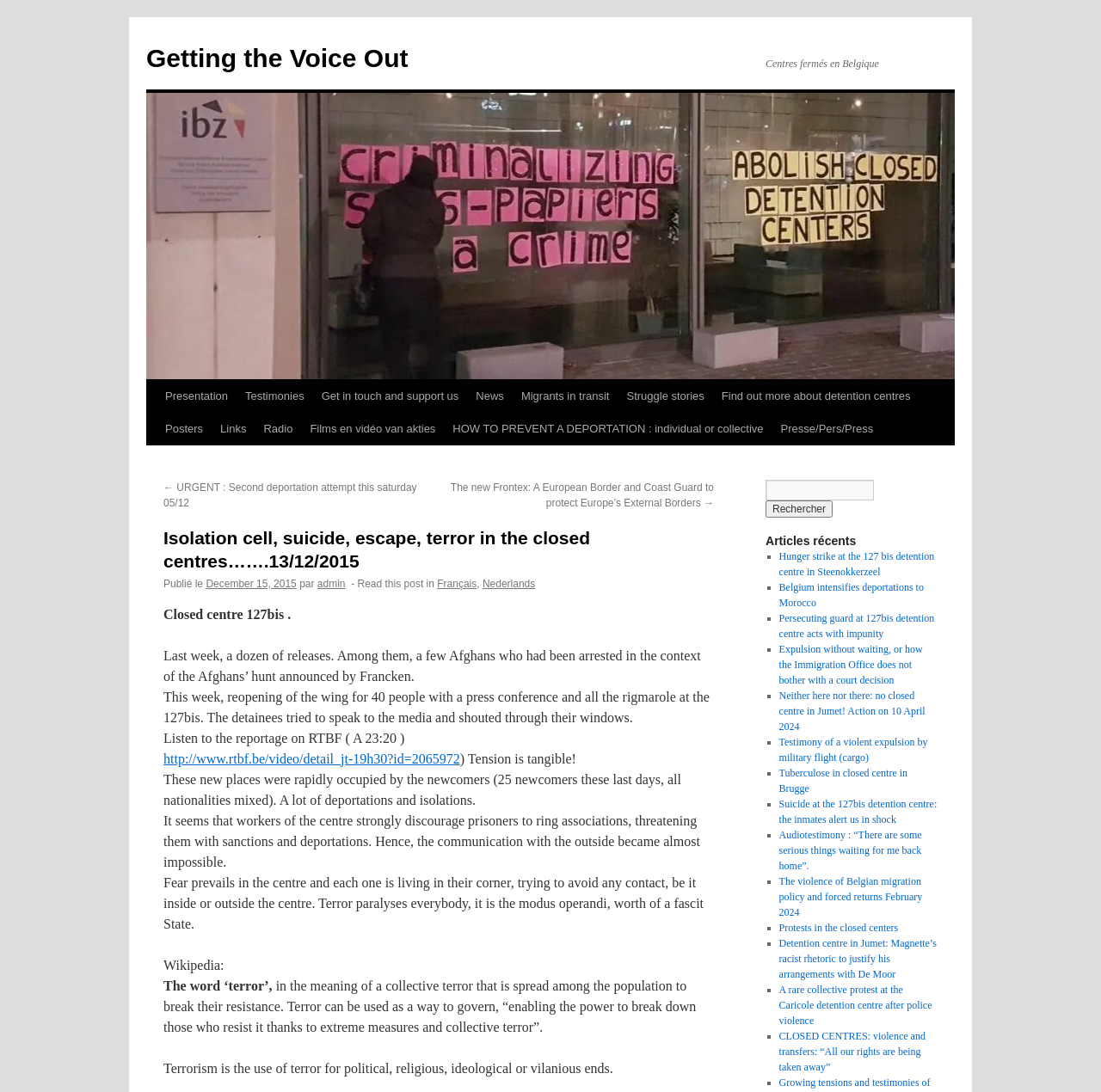Please determine the bounding box coordinates of the section I need to click to accomplish this instruction: "Read the article 'Hunger strike at the 127 bis detention centre in Steenokkerzeel'".

[0.707, 0.504, 0.849, 0.529]